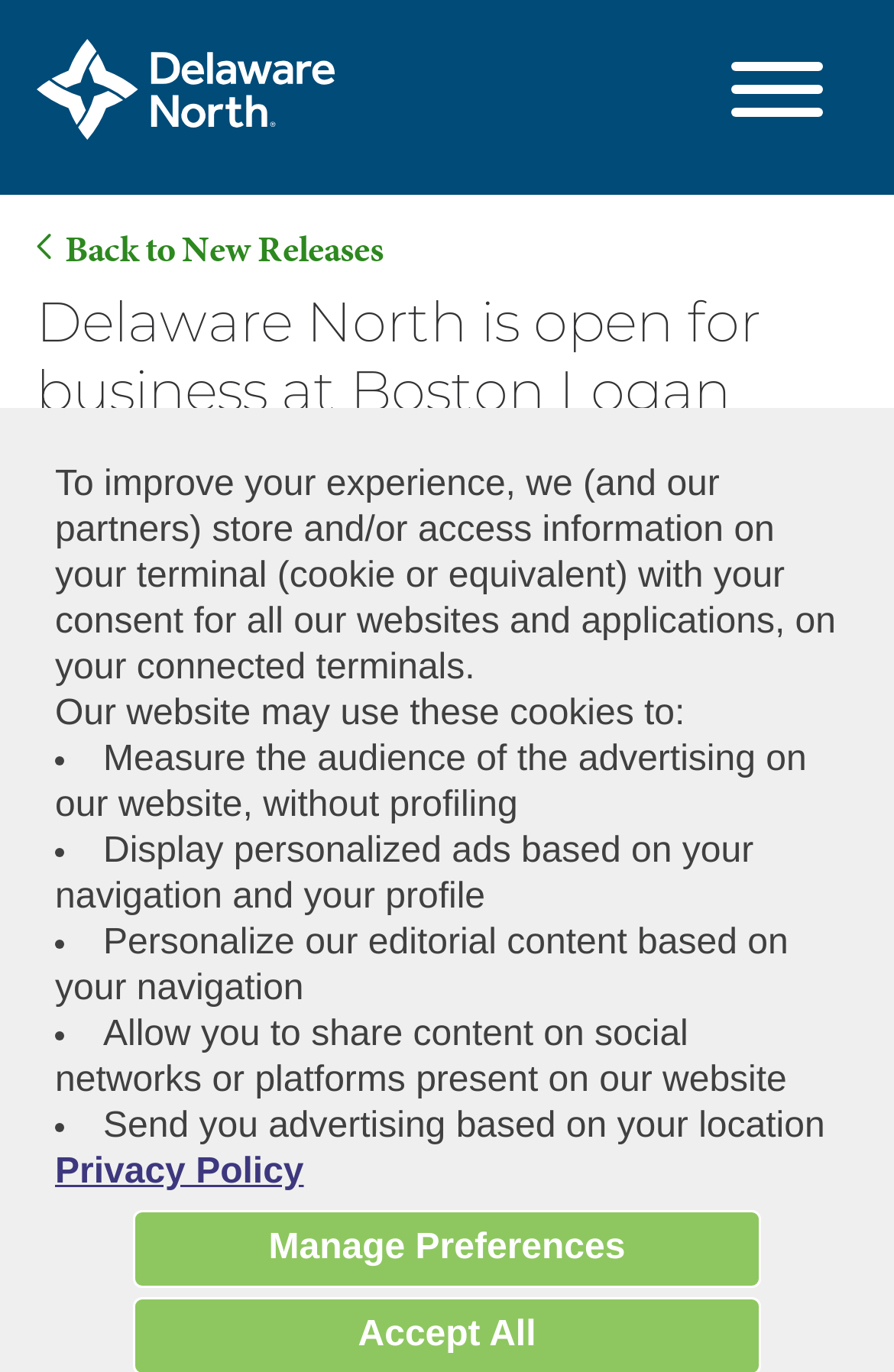What is the purpose of the 'Manage Preferences' button?
Kindly offer a comprehensive and detailed response to the question.

The answer can be inferred by looking at the context in which the 'Manage Preferences' button is located, which is in the section discussing cookies and consent, suggesting that the button is used to manage cookie preferences.